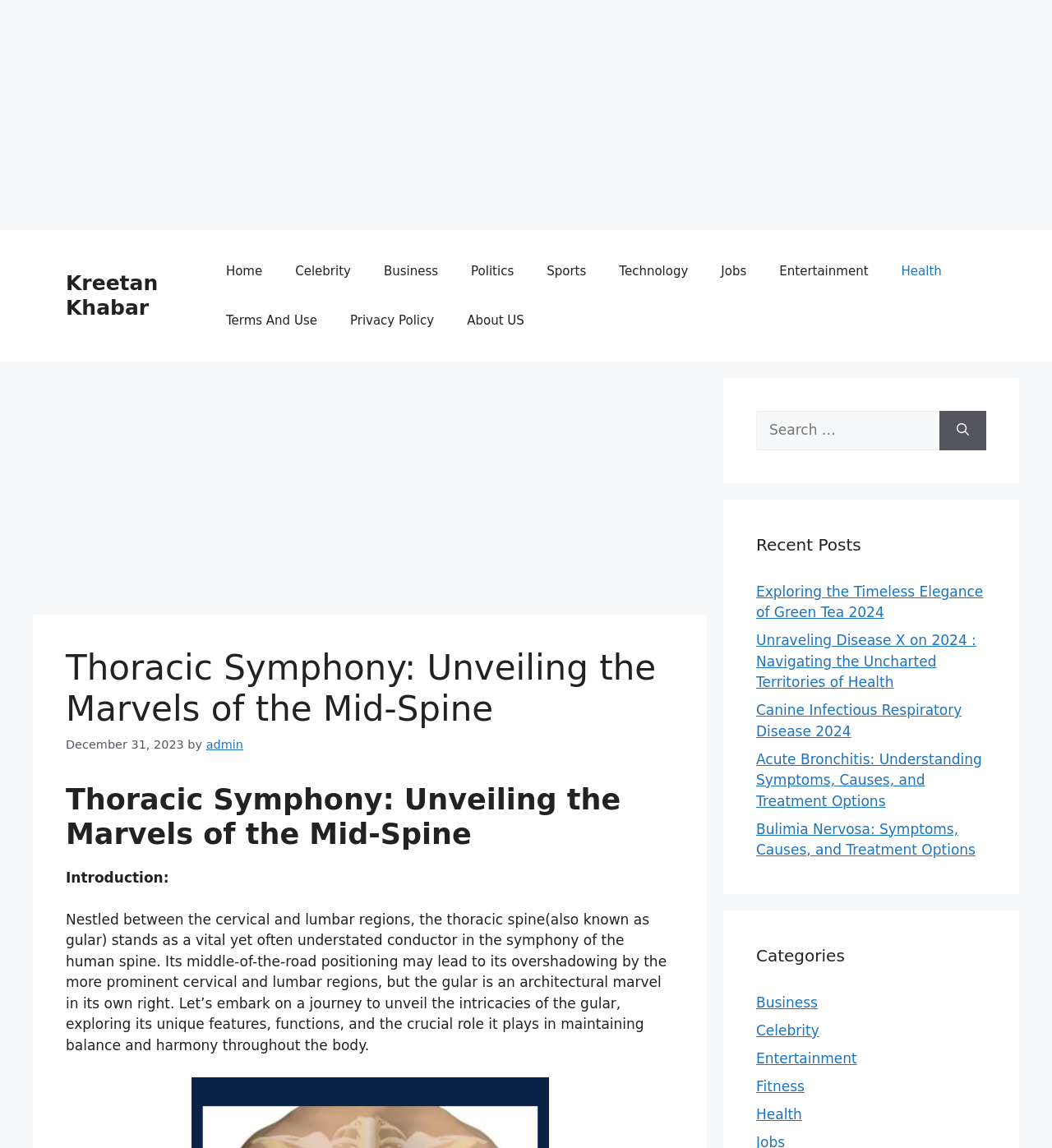With reference to the screenshot, provide a detailed response to the question below:
How many links are there in the 'Primary' navigation?

I examined the 'Primary' navigation section and found 11 links: 'Home', 'Celebrity', 'Business', 'Politics', 'Sports', 'Technology', 'Jobs', 'Entertainment', 'Health', 'Terms And Use', and 'Privacy Policy'.